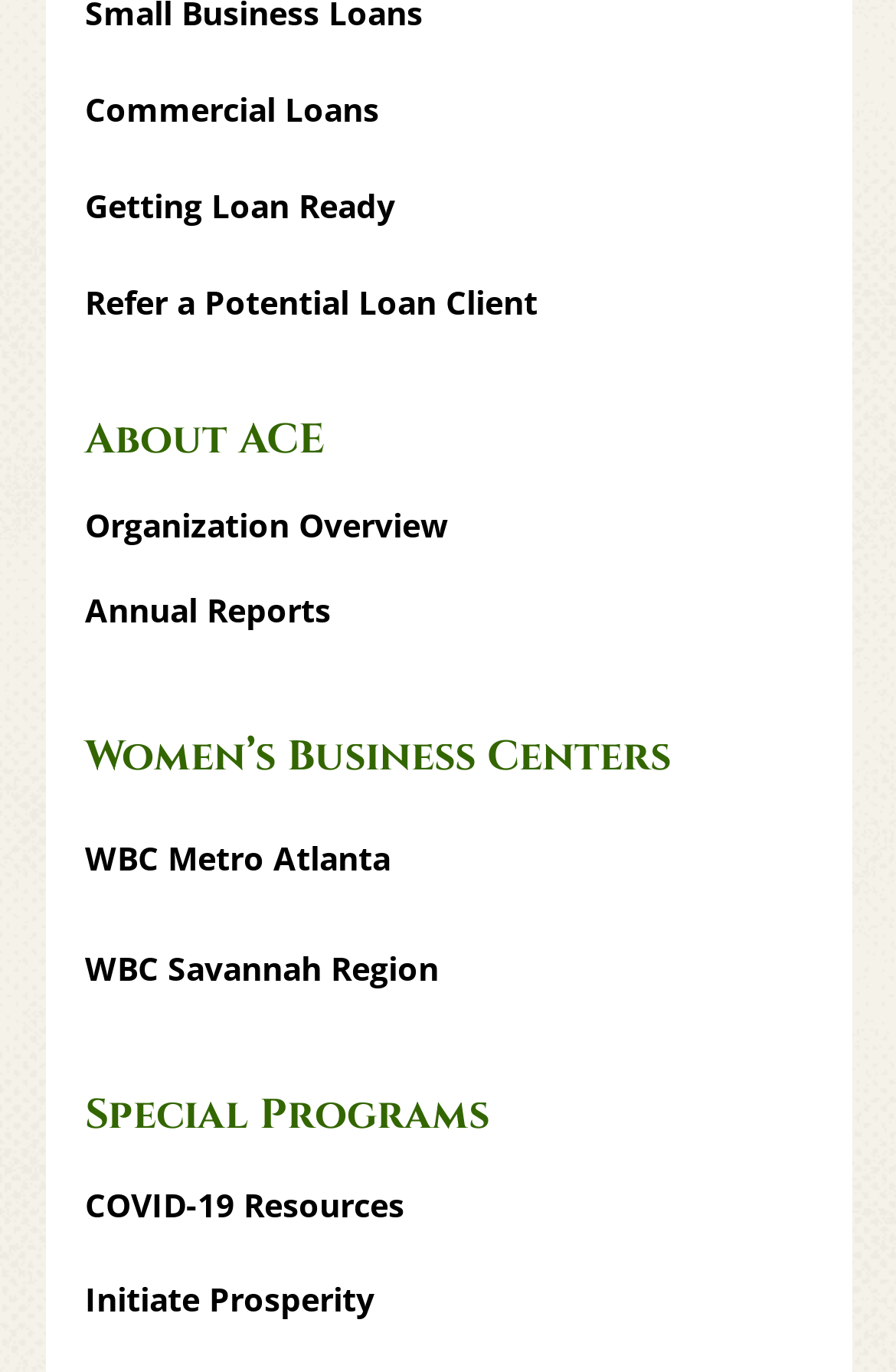Find the bounding box coordinates of the area to click in order to follow the instruction: "Get information about the organization".

[0.095, 0.367, 0.5, 0.399]